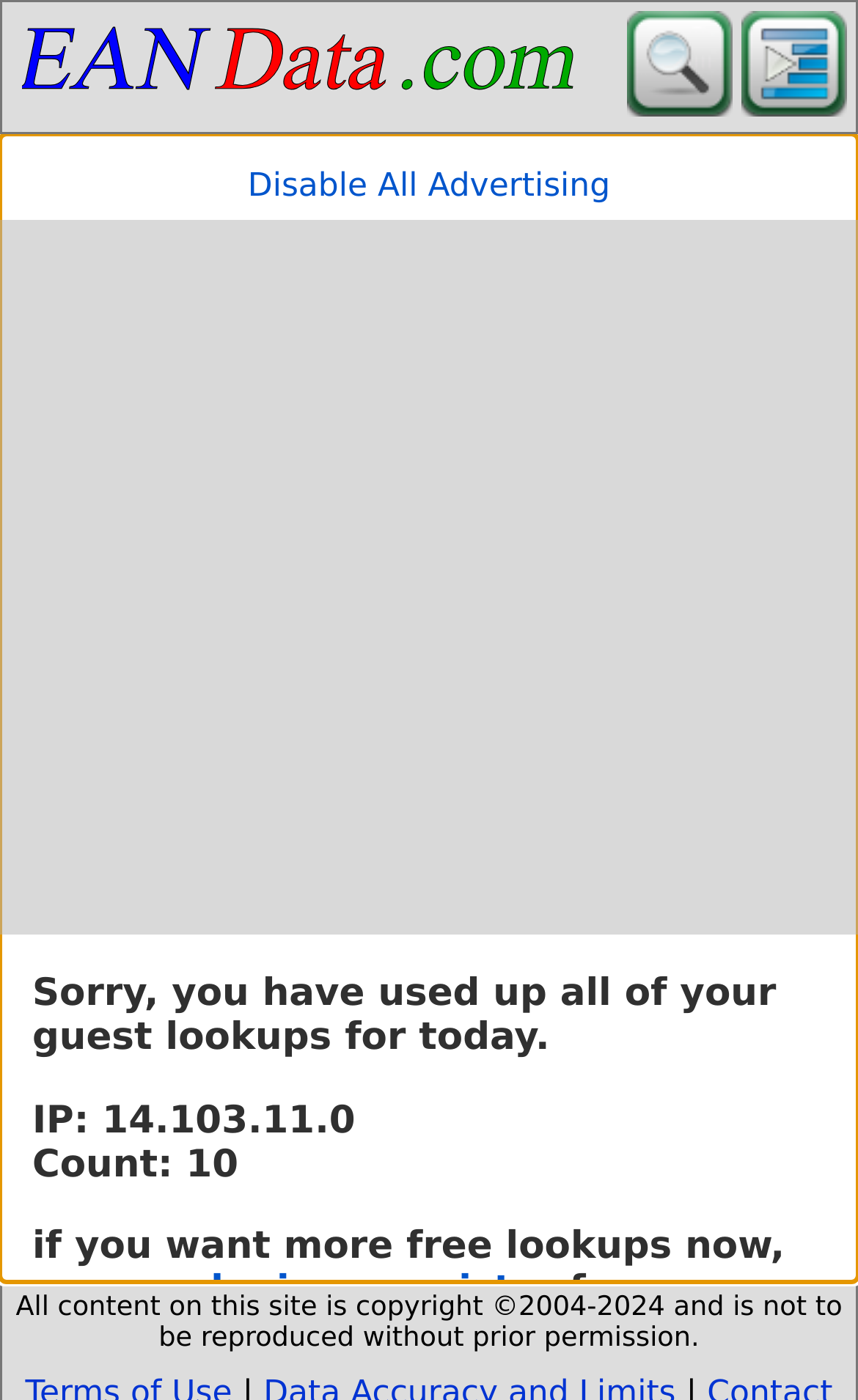What is the copyright year range of the website's content?
Refer to the image and give a detailed answer to the question.

The StaticText 'All content on this site is copyright ©2004-2024 and is not to be reproduced without prior permission.' indicates that the website's content is copyrighted from 2004 to 2024.